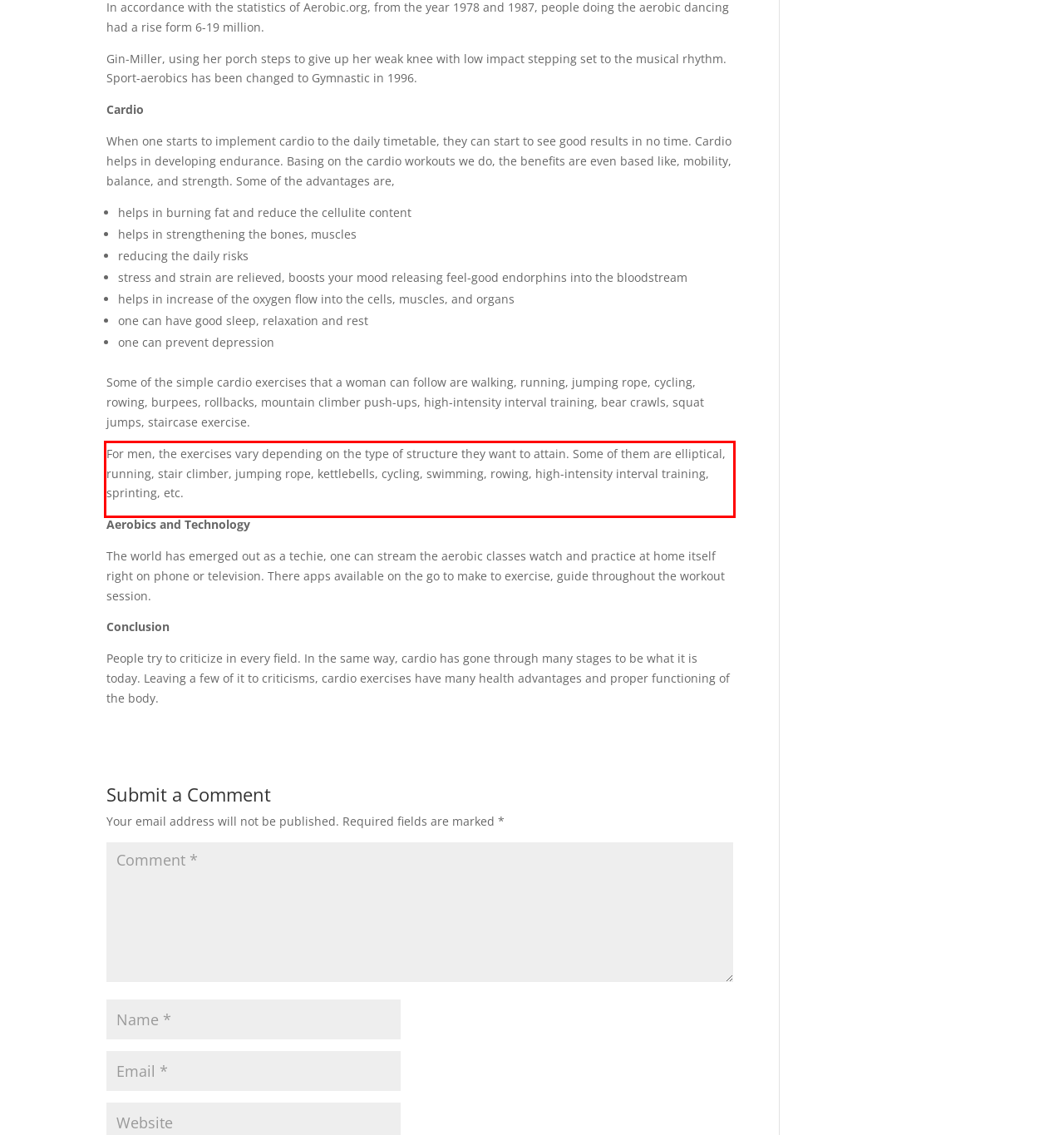You are provided with a screenshot of a webpage that includes a red bounding box. Extract and generate the text content found within the red bounding box.

For men, the exercises vary depending on the type of structure they want to attain. Some of them are elliptical, running, stair climber, jumping rope, kettlebells, cycling, swimming, rowing, high-intensity interval training, sprinting, etc.